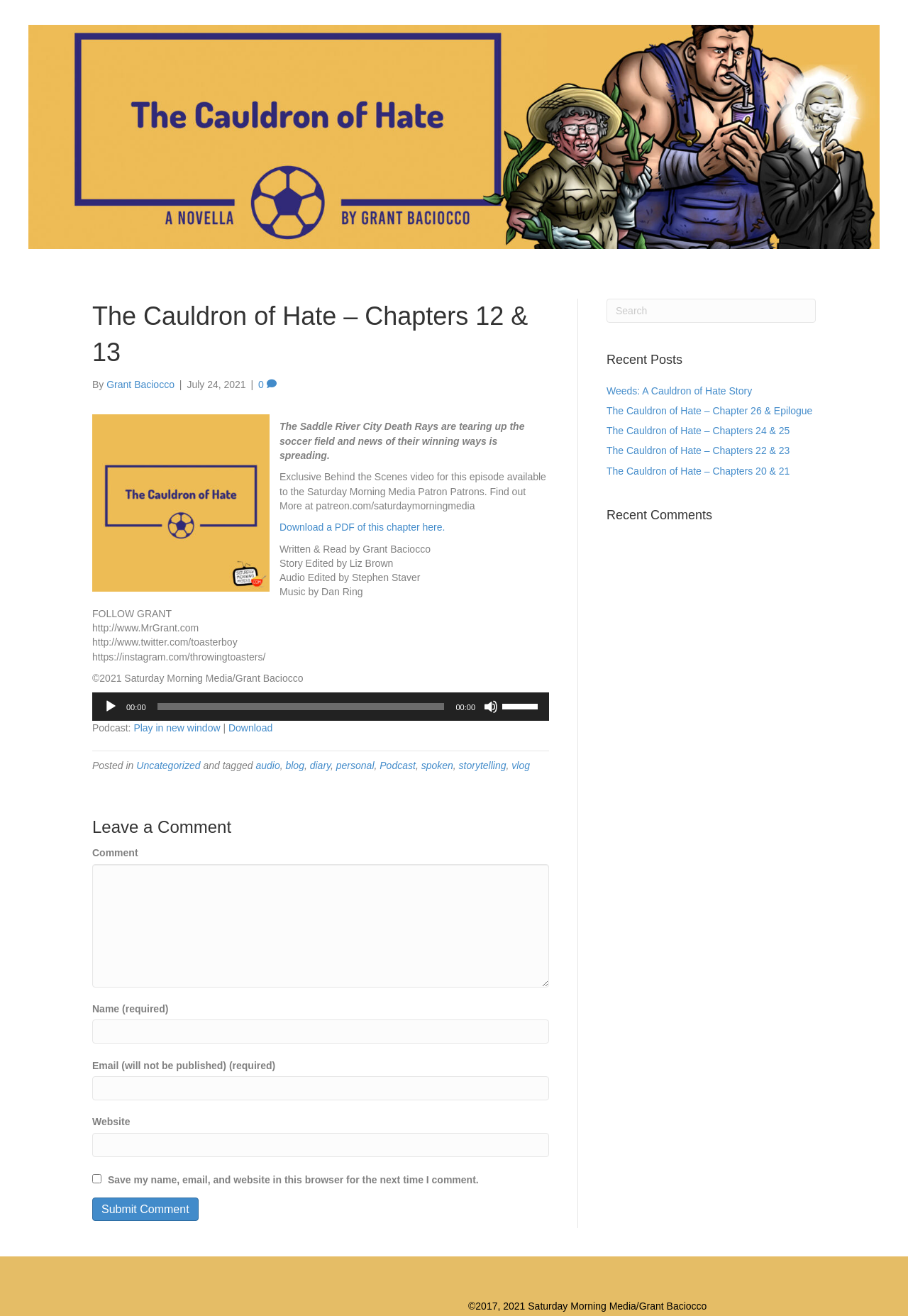Find and provide the bounding box coordinates for the UI element described here: "scera center for the arts". The coordinates should be given as four float numbers between 0 and 1: [left, top, right, bottom].

None